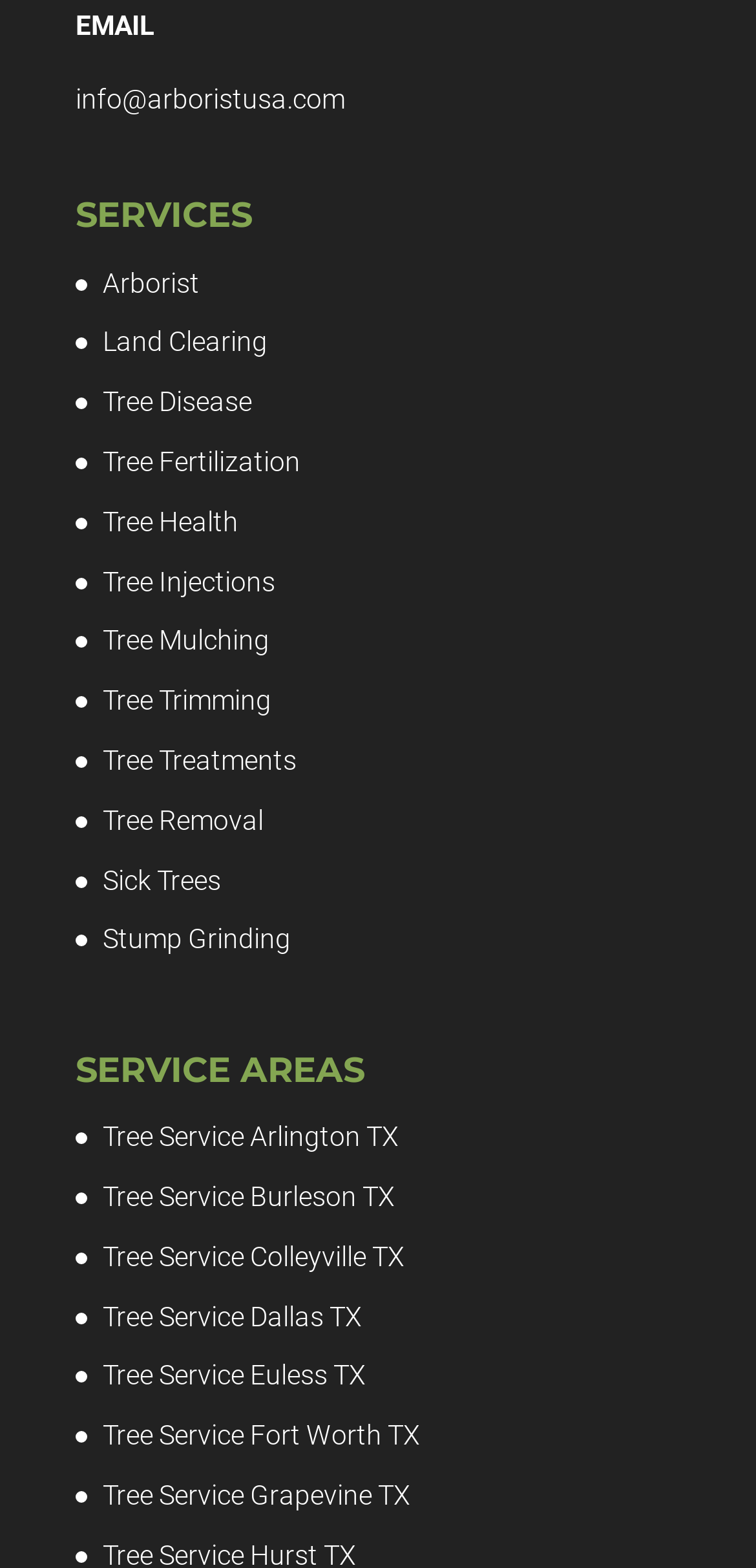What is the last service area listed?
Carefully analyze the image and provide a thorough answer to the question.

The last service area listed is Grapevine TX, which is the last link under the 'SERVICE AREAS' heading.